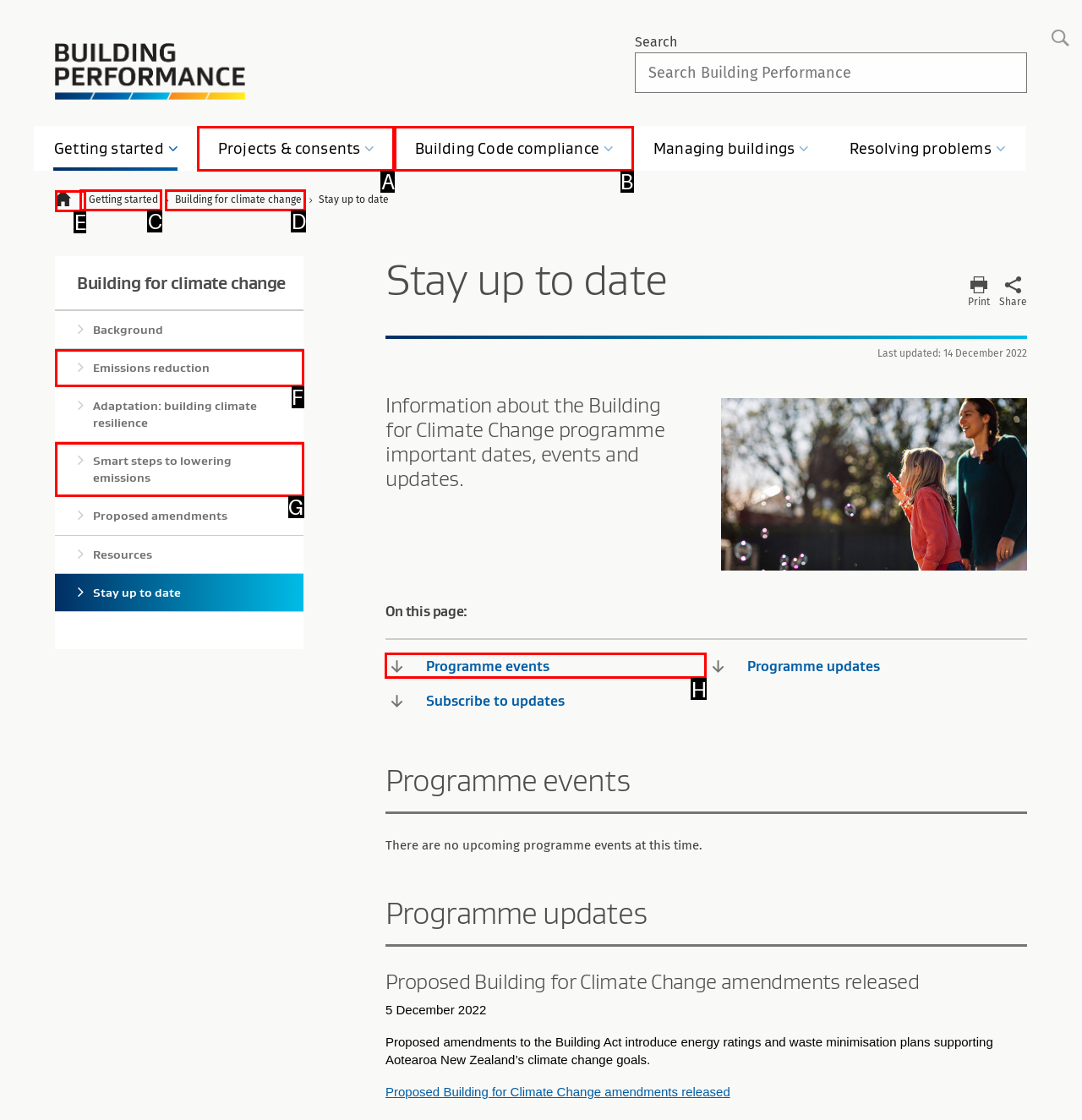For the instruction: View programme events, which HTML element should be clicked?
Respond with the letter of the appropriate option from the choices given.

H